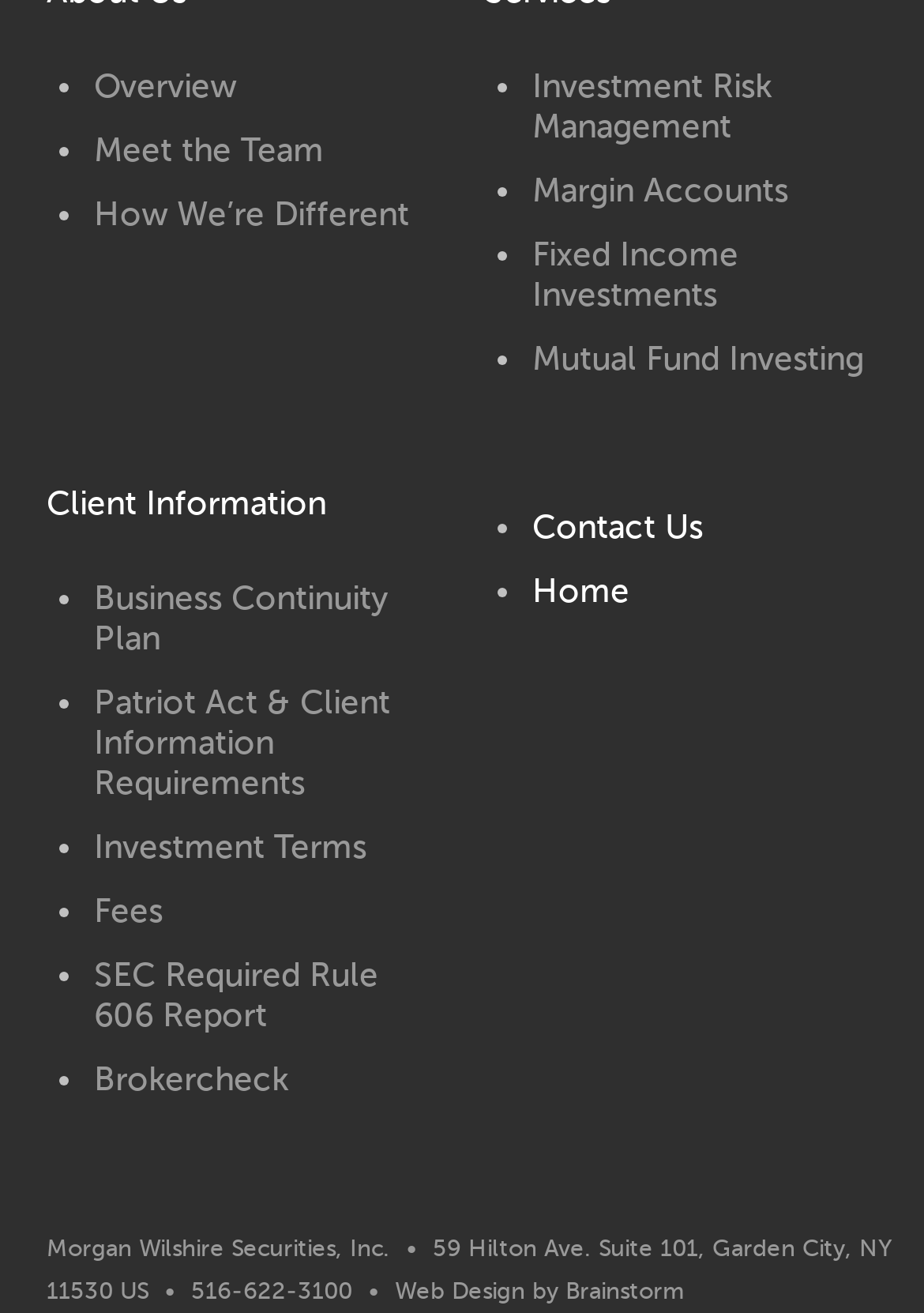Given the element description "Investment Terms" in the screenshot, predict the bounding box coordinates of that UI element.

[0.101, 0.63, 0.396, 0.661]